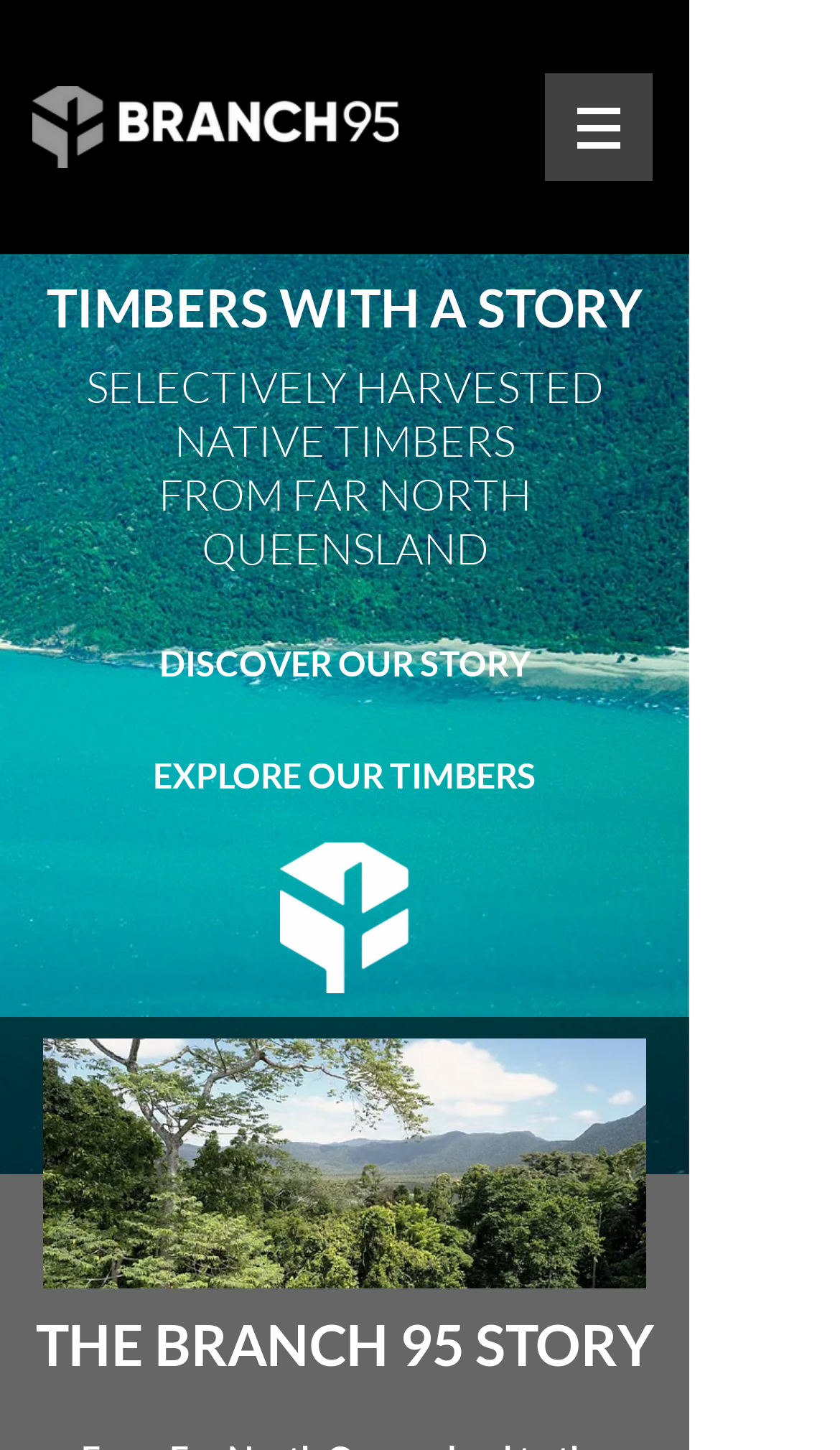Examine the screenshot and answer the question in as much detail as possible: What is the purpose of the 'DISCOVER OUR STORY' link?

The 'DISCOVER OUR STORY' link is located in the story section, which suggests that it is related to the story of Branch 95. The link's text implies that it will lead to more information about the story, allowing users to learn more about it.